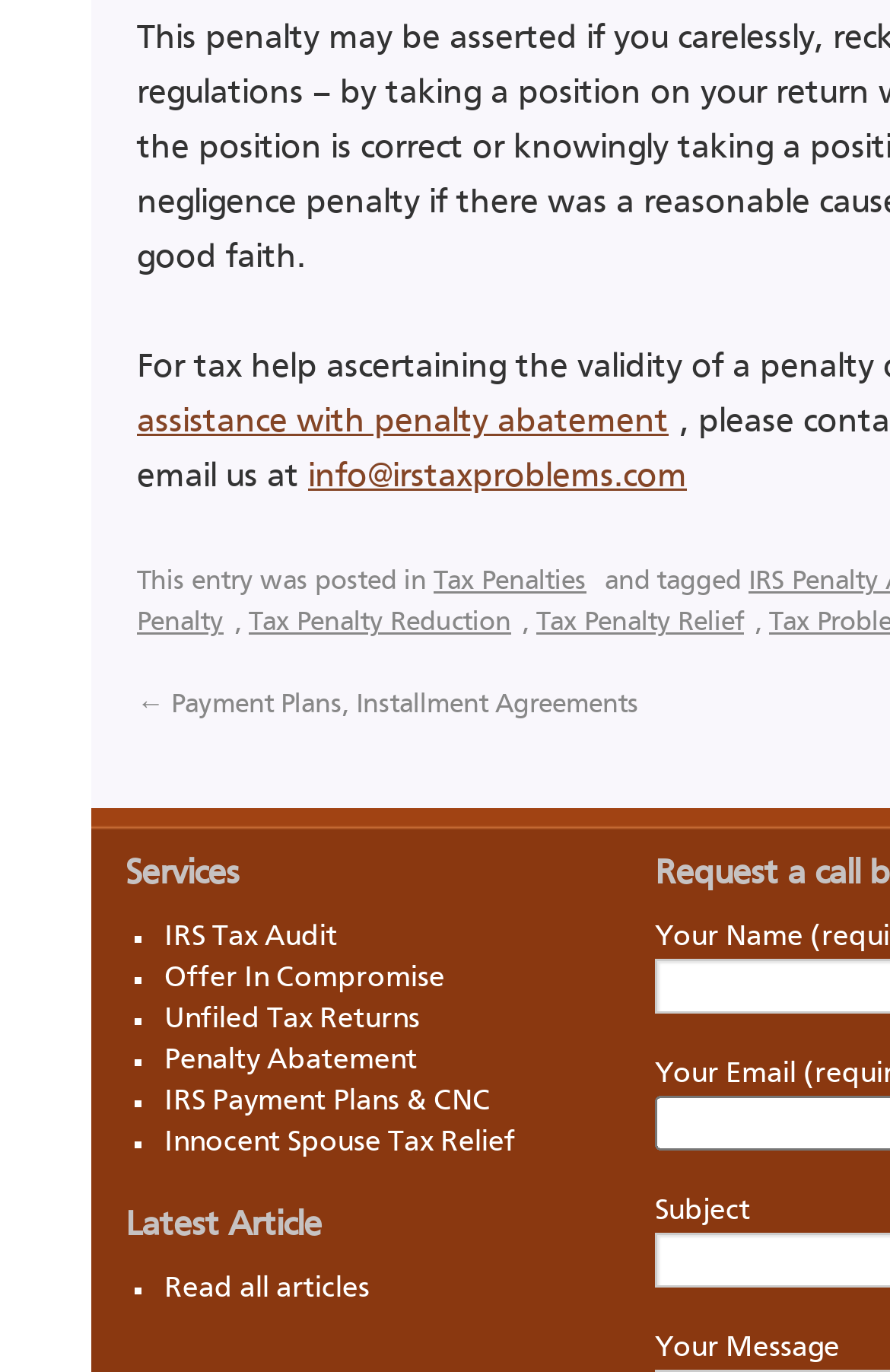Bounding box coordinates are to be given in the format (top-left x, top-left y, bottom-right x, bottom-right y). All values must be floating point numbers between 0 and 1. Provide the bounding box coordinate for the UI element described as: IRS Tax Audit

[0.184, 0.673, 0.392, 0.694]